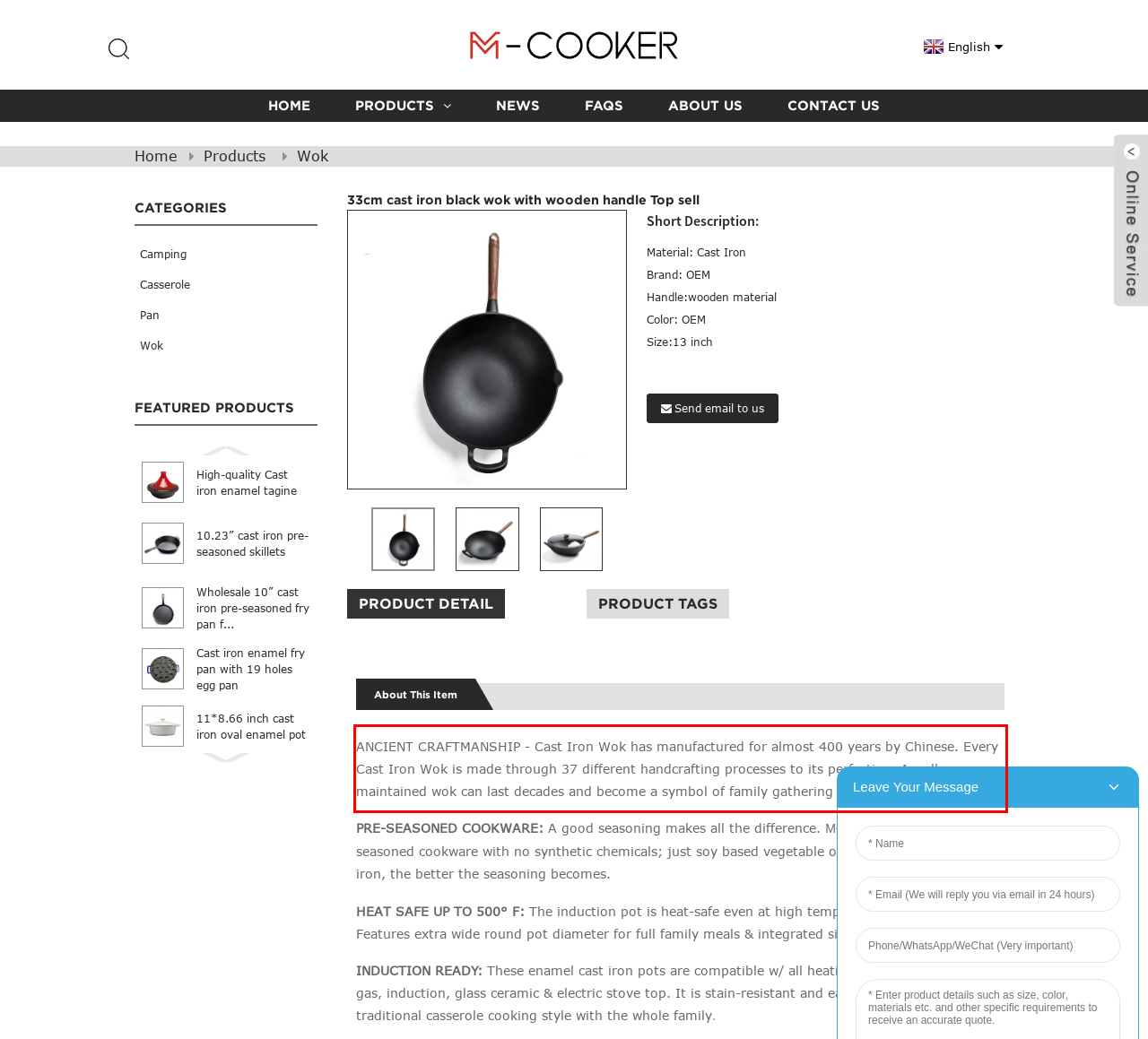Please perform OCR on the text within the red rectangle in the webpage screenshot and return the text content.

ANCIENT CRAFTMANSHIP - Cast Iron Wok has manufactured for almost 400 years by Chinese. Every Cast Iron Wok is made through 37 different handcrafting processes to its perfection. A well-maintained wok can last decades and become a symbol of family gathering and prosperity.